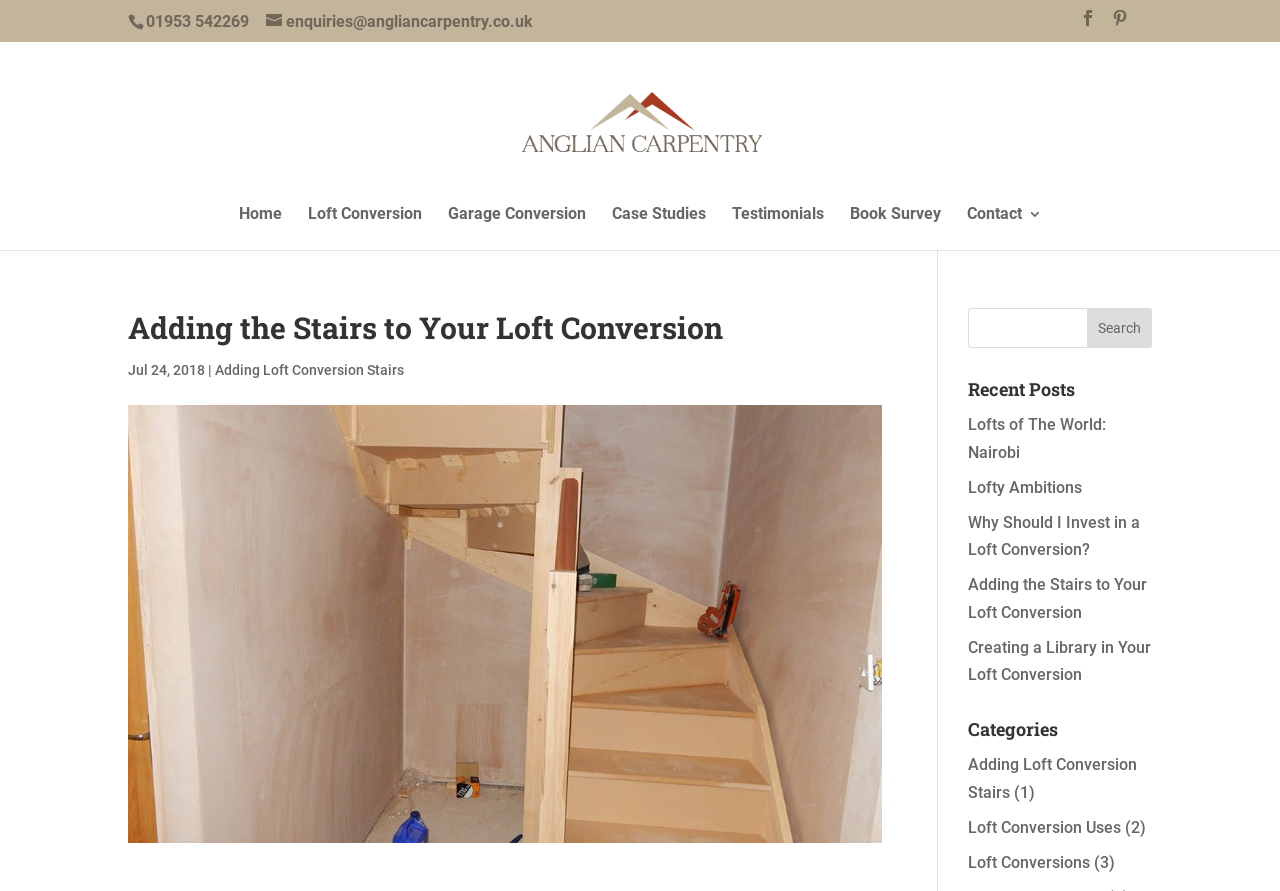Extract the bounding box coordinates for the UI element described by the text: "Adding Loft Conversion Stairs". The coordinates should be in the form of [left, top, right, bottom] with values between 0 and 1.

[0.756, 0.848, 0.888, 0.9]